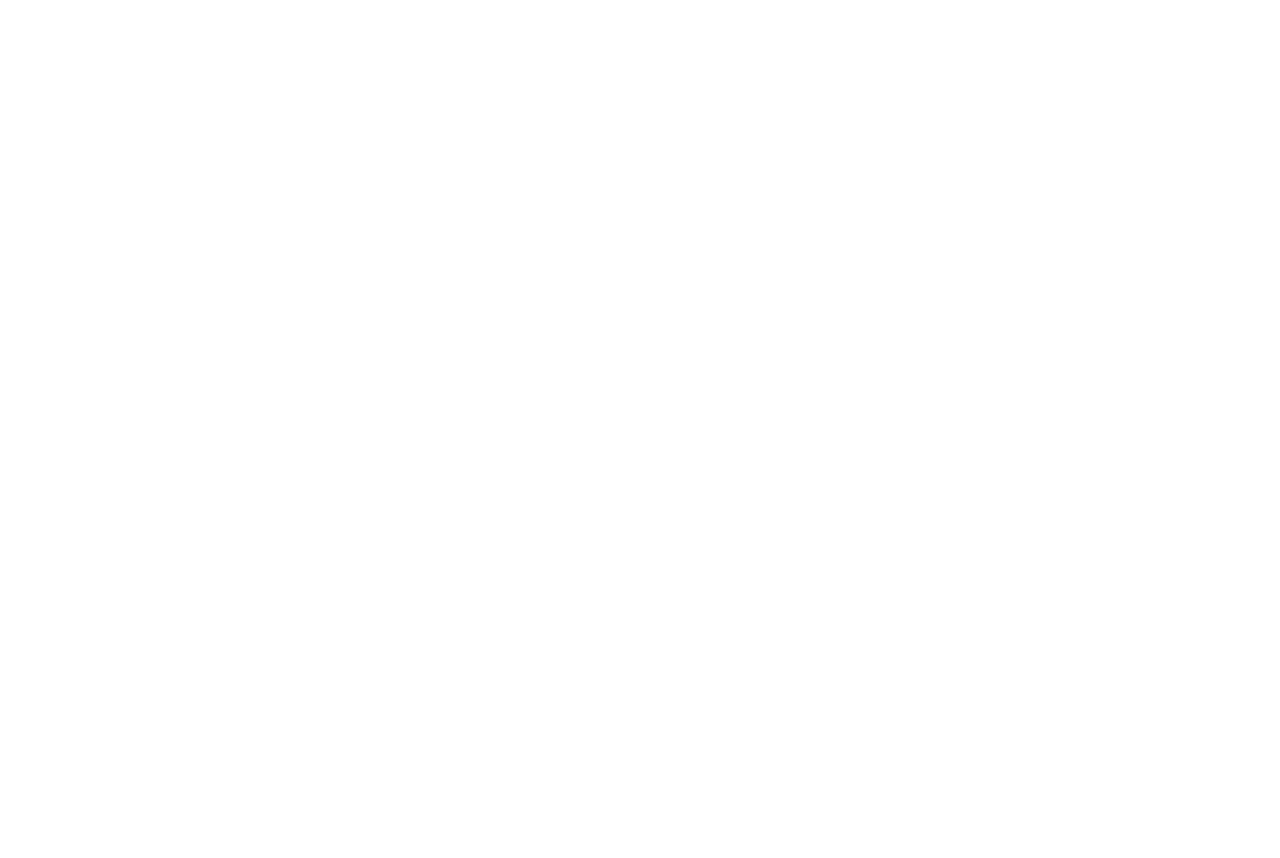What is the address of North American Headquarters?
Please look at the screenshot and answer using one word or phrase.

212 Ambrogio Drive, Gurnee, IL 60031